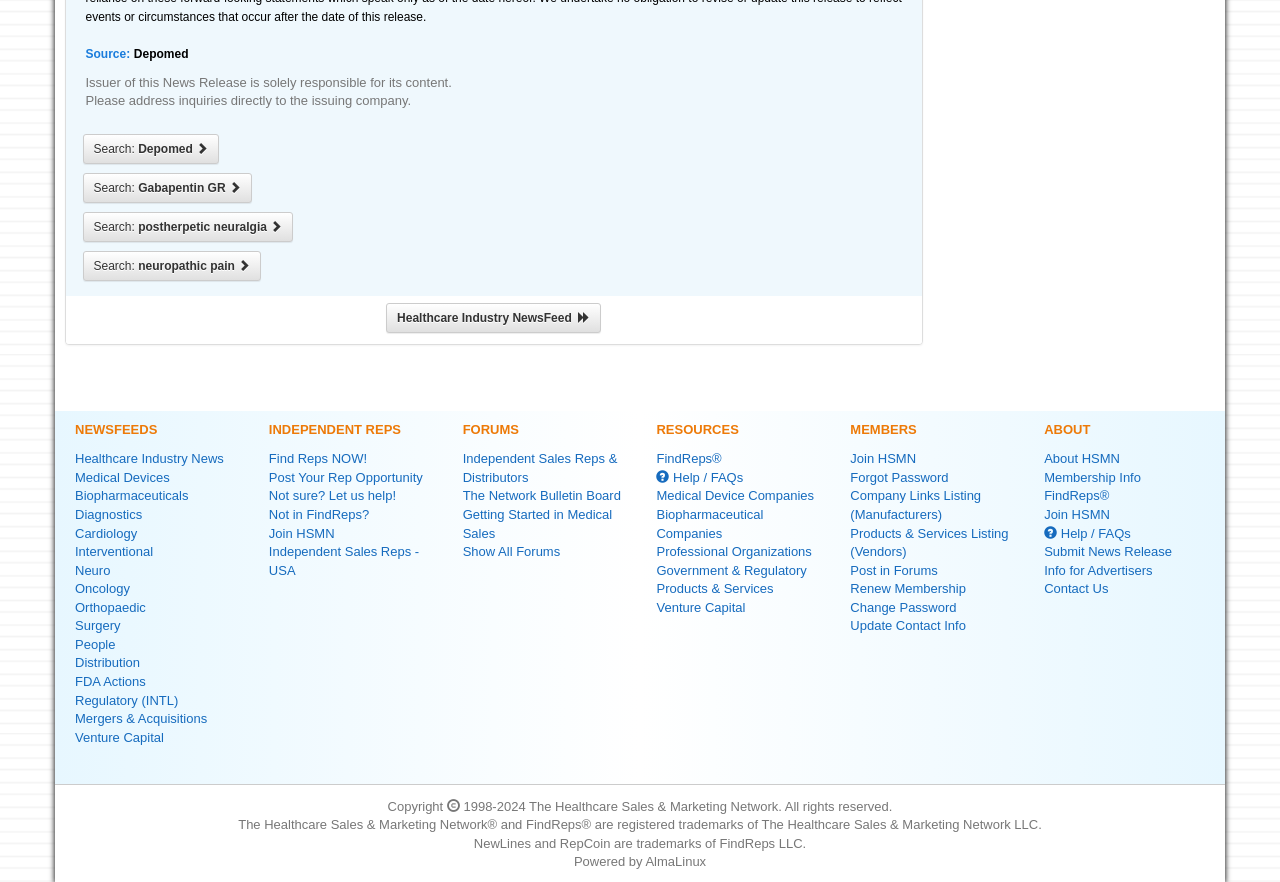What is the operating system powering the website?
Provide a short answer using one word or a brief phrase based on the image.

AlmaLinux